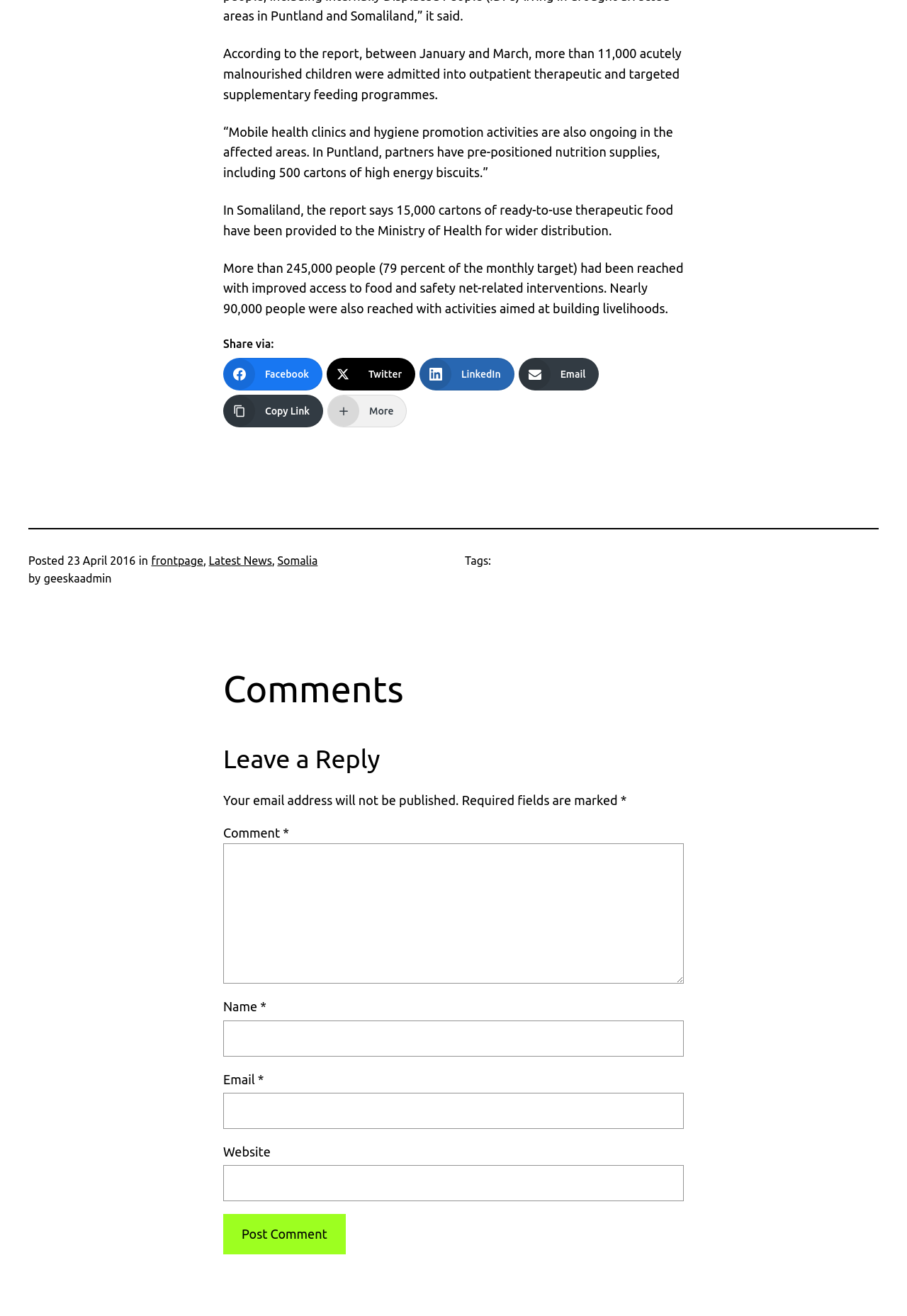Can you identify the bounding box coordinates of the clickable region needed to carry out this instruction: 'Post a comment'? The coordinates should be four float numbers within the range of 0 to 1, stated as [left, top, right, bottom].

[0.246, 0.923, 0.381, 0.953]